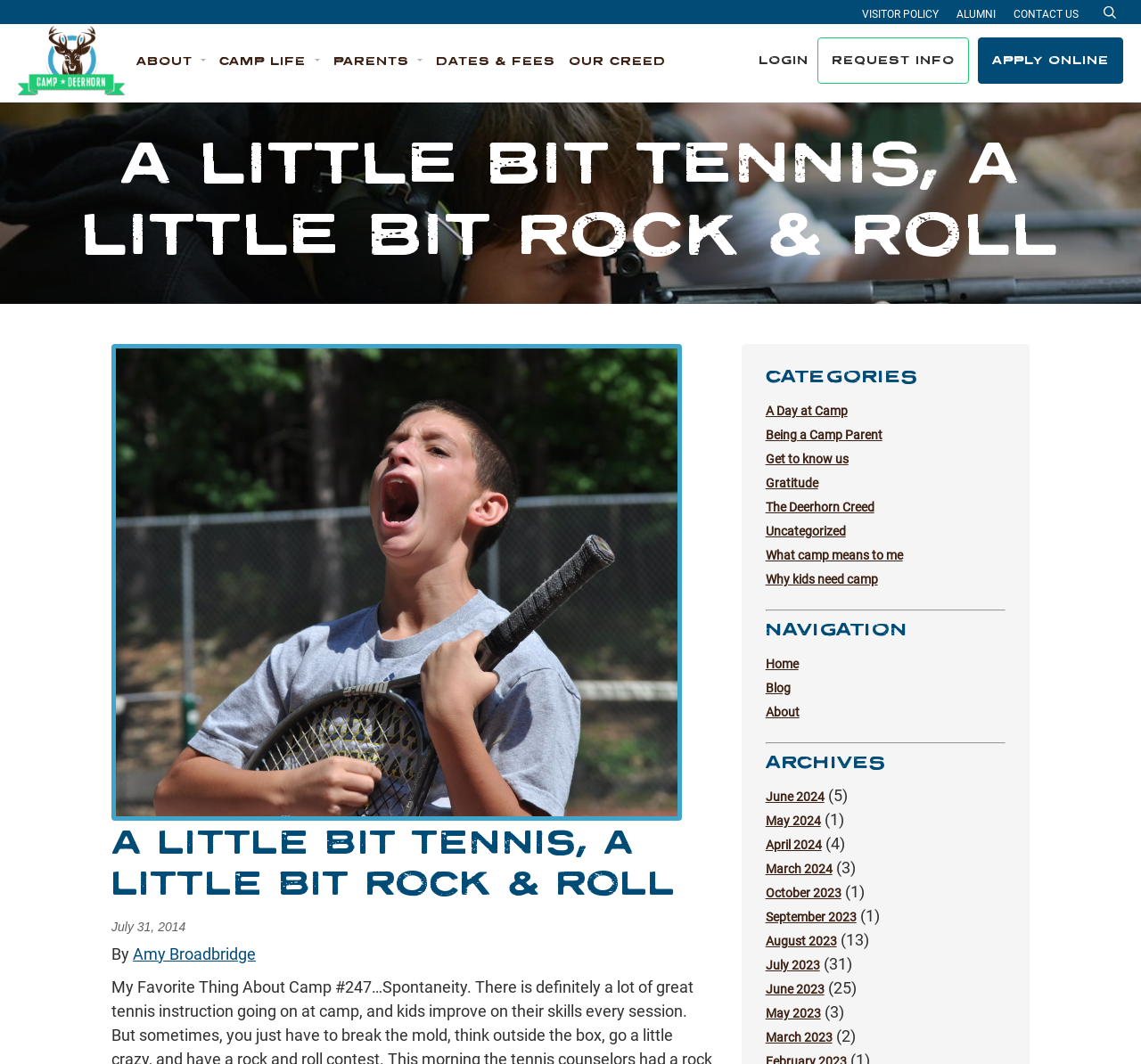Find the bounding box coordinates for the UI element that matches this description: "info@asiaexperiences.com".

None